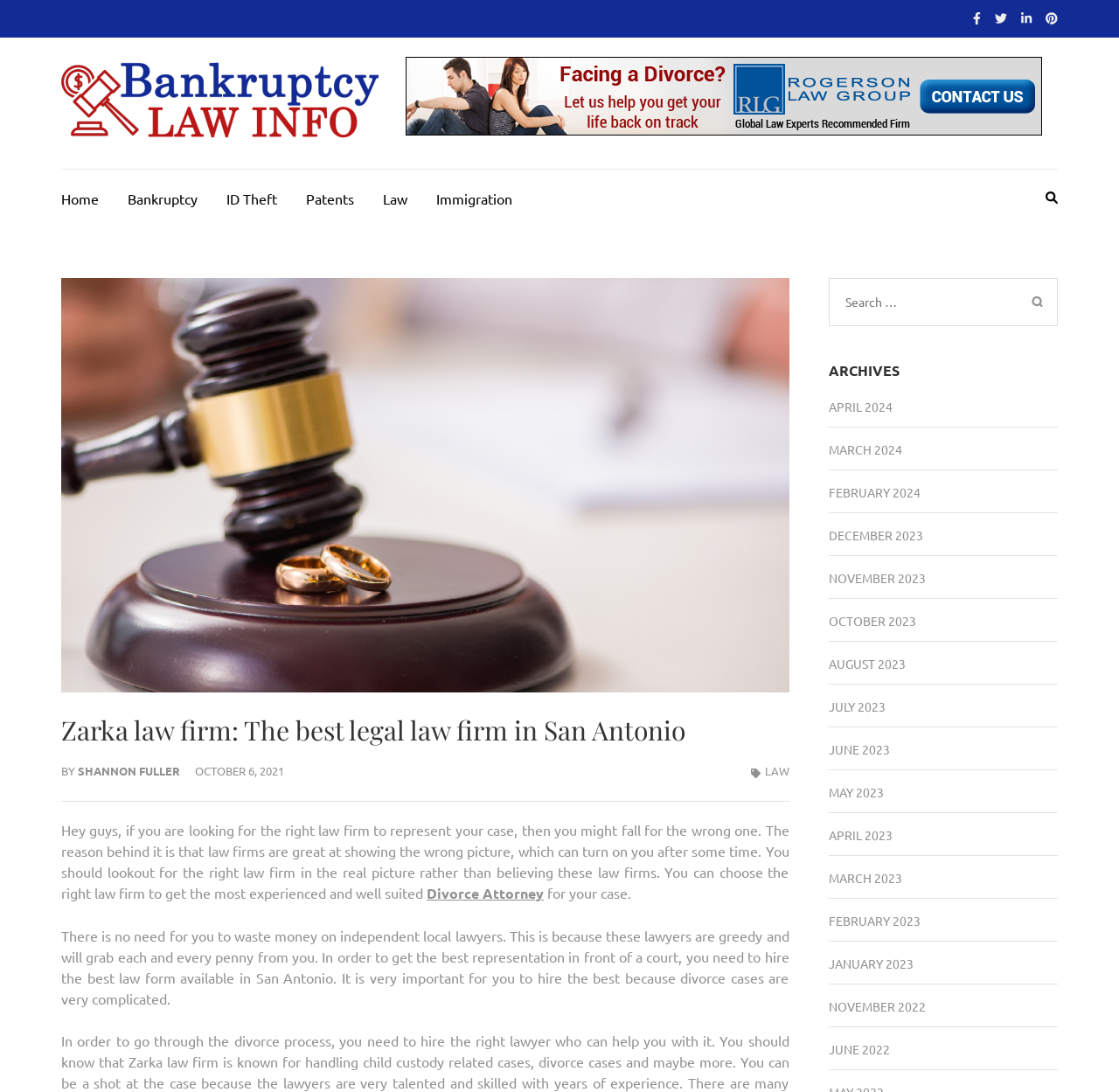Find the bounding box coordinates of the element to click in order to complete the given instruction: "Read the article by SHANNON FULLER."

[0.07, 0.699, 0.161, 0.712]